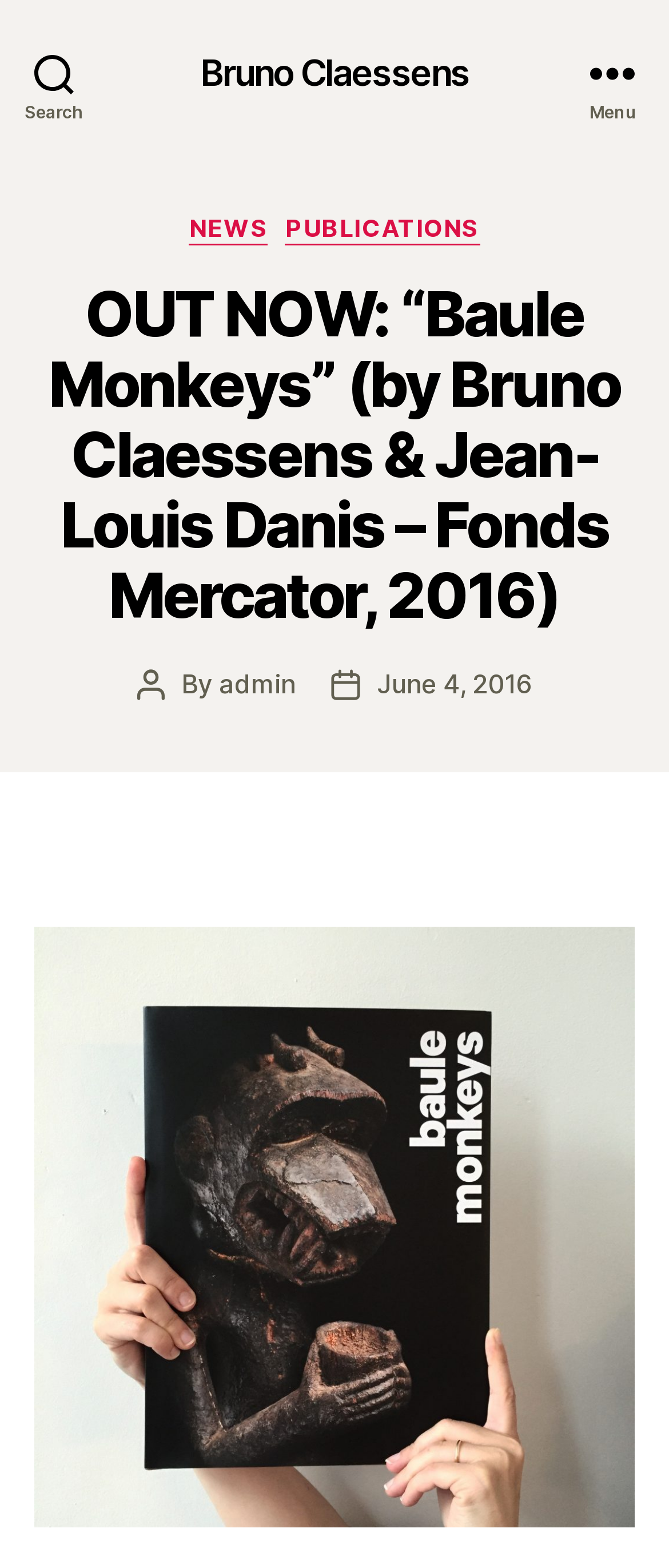Determine the bounding box coordinates of the region that needs to be clicked to achieve the task: "Open the Menu".

[0.831, 0.0, 1.0, 0.092]